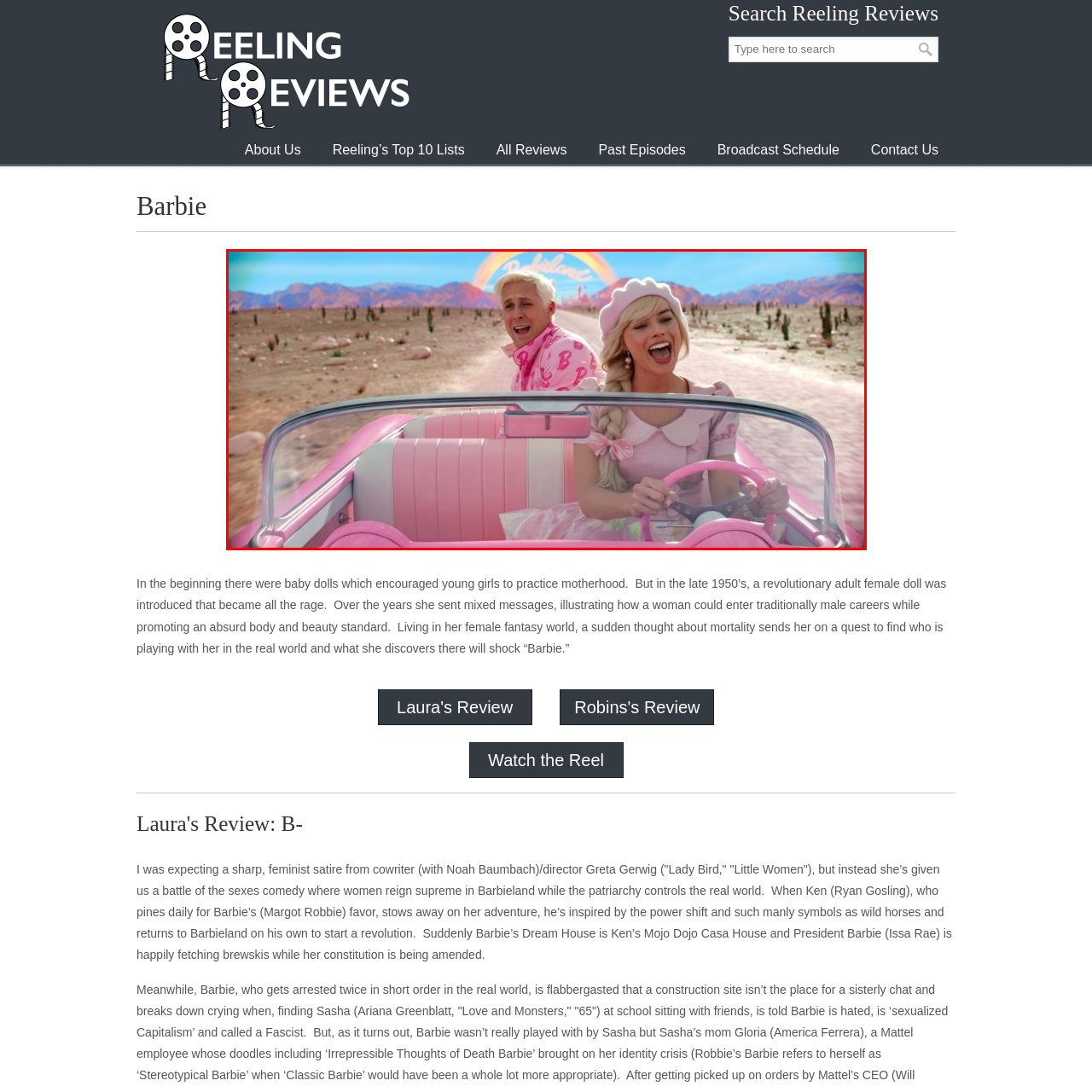Elaborate on the visual content inside the red-framed section with detailed information.

In this vibrant scene from the movie "Barbie," we see two characters joyfully cruising in a striking pink convertible down a whimsical desert road. The character in the driver's seat, embodying the playful spirit of Barbie, showcases an eye-catching pink outfit accented with ruffles, a playful bow, and a braided hairstyle. Beside her, the companion, dressed in a bright pink ensemble featuring the iconic "B" logo, adds to the cheerful ambiance with a wide grin. 

Behind them, the expansive landscape teems with pink-tinted mountains and a colorful rainbow arching over the horizon, emblazoned with the playful name "Barbieland." This image encapsulates the film's fun, campy aesthetic and the celebration of friendship, adventure, and self-discovery in a fantastical world. The joyful expressions of the characters suggest a carefree journey filled with excitement and endless possibilities.